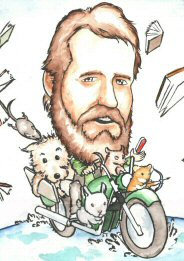Give a thorough and detailed caption for the image.

This whimsical caricature features a man with a prominent beard, riding a green motorcycle. Around him are various animated animals, including a dog and several smaller creatures, all adding a playful touch to the scene. The background is lively, with floating books and a splash of color that hints at motion and adventure. This image captures a sense of enthusiasm and creativity, reflecting themes of repair and repurposing, resonant with the ideas of sustainability and resourcefulness discussed on the page.